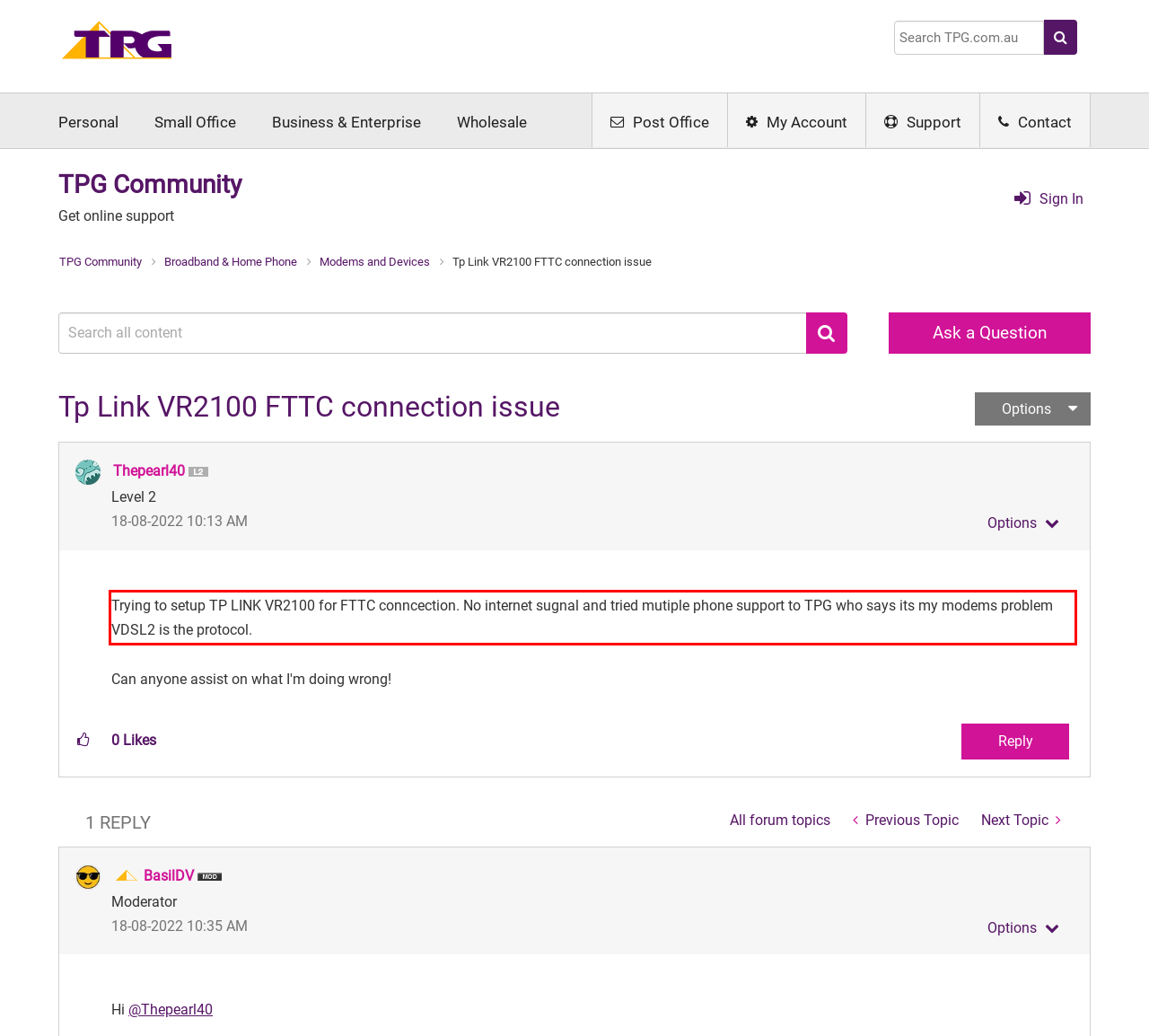From the provided screenshot, extract the text content that is enclosed within the red bounding box.

Trying to setup TP LINK VR2100 for FTTC conncection. No internet sugnal and tried mutiple phone support to TPG who says its my modems problem VDSL2 is the protocol.